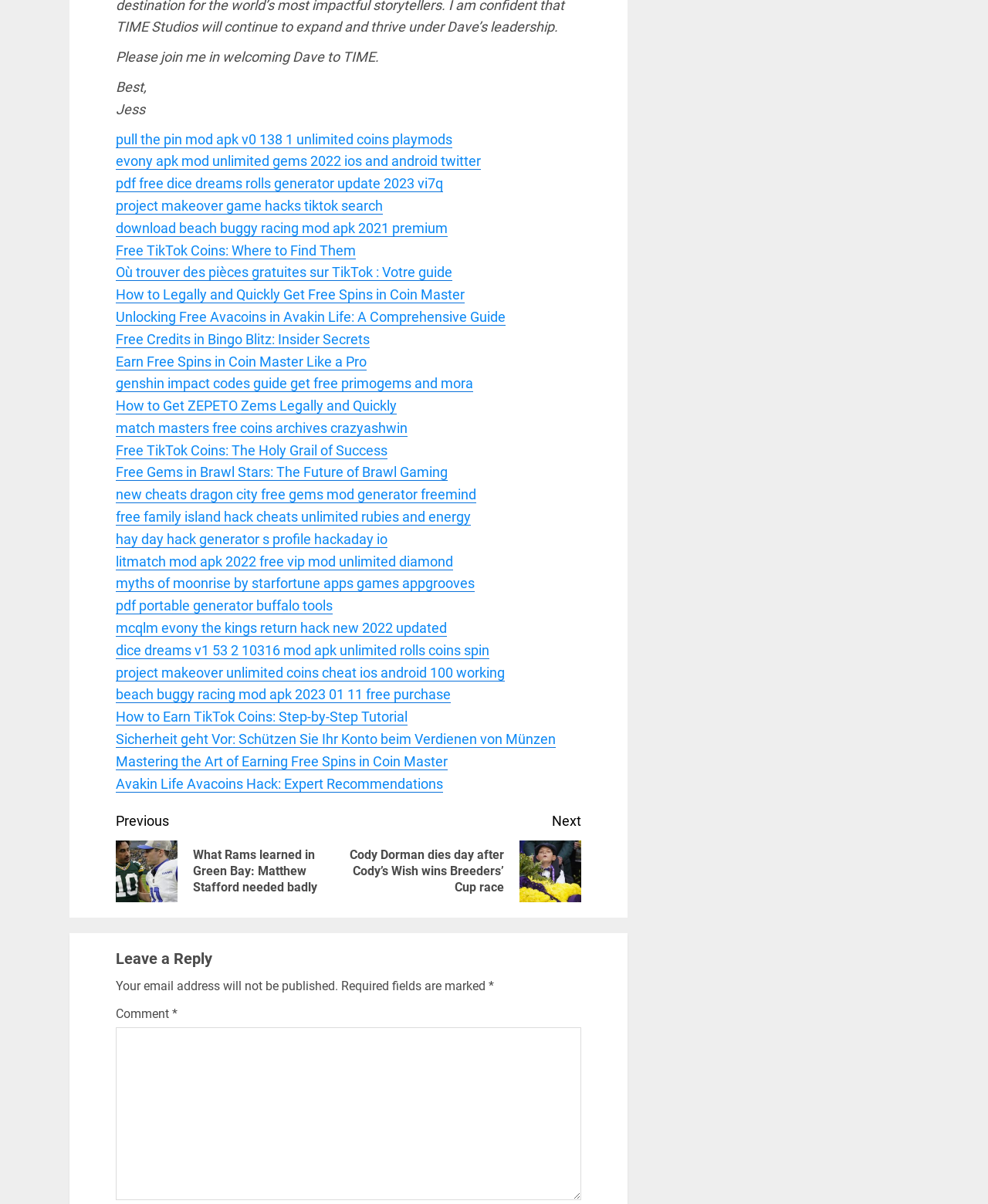Using the element description: "parent_node: Comment * name="comment"", determine the bounding box coordinates for the specified UI element. The coordinates should be four float numbers between 0 and 1, [left, top, right, bottom].

[0.117, 0.853, 0.588, 0.997]